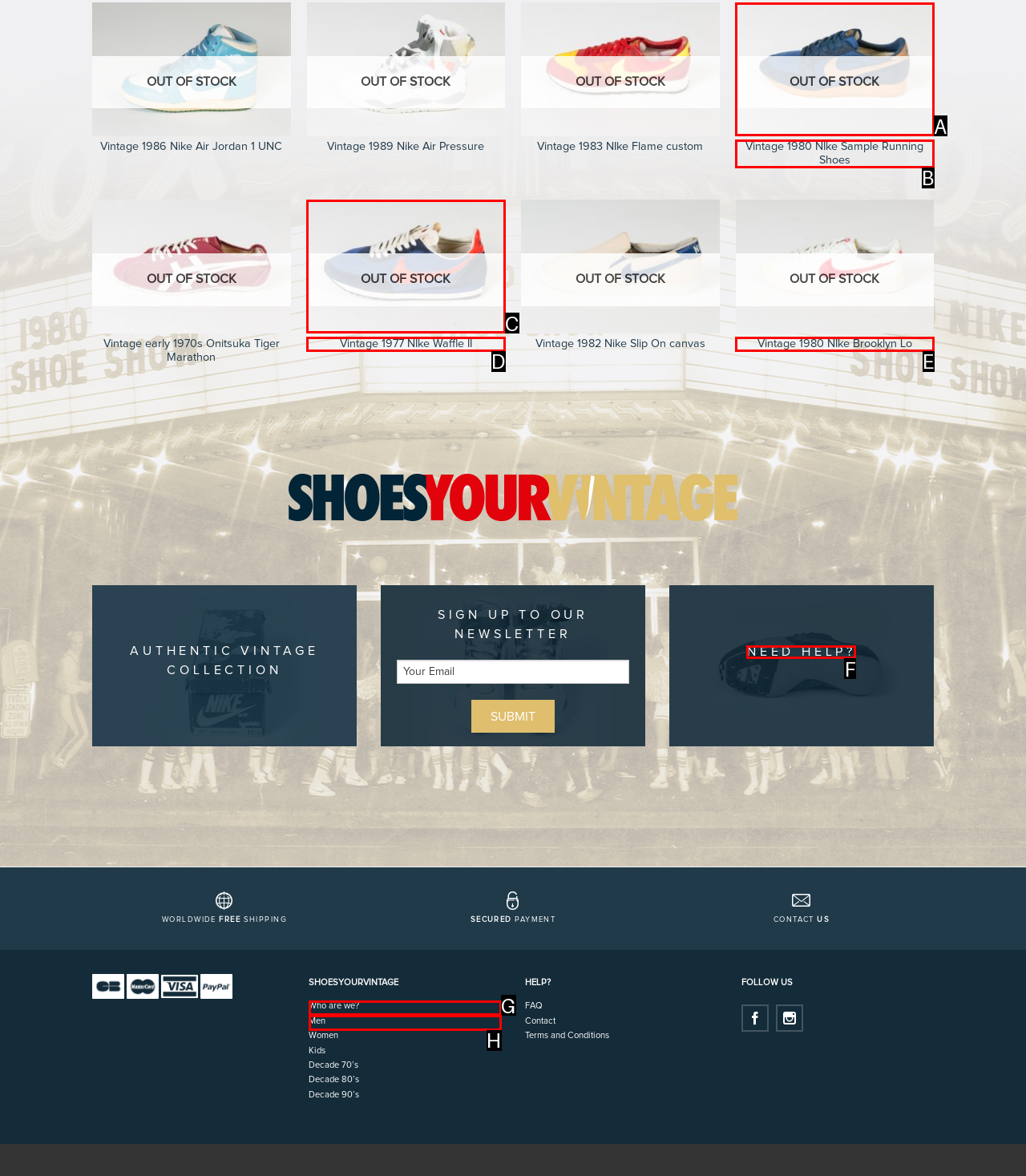Select the correct option from the given choices to perform this task: Explore Animal Cookies marijuana flower. Provide the letter of that option.

None